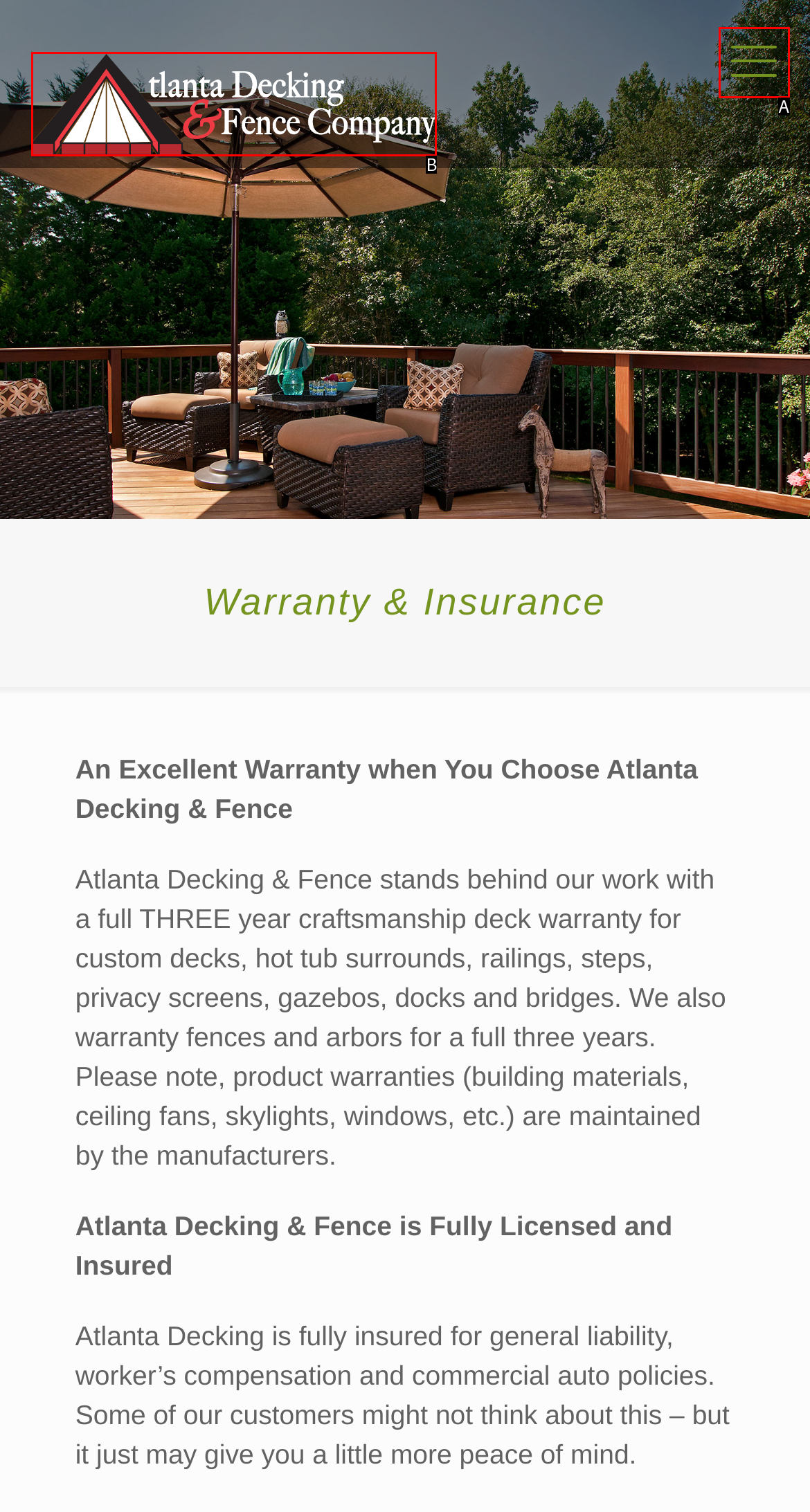Match the HTML element to the description: aria-label="mobile menu". Respond with the letter of the correct option directly.

A